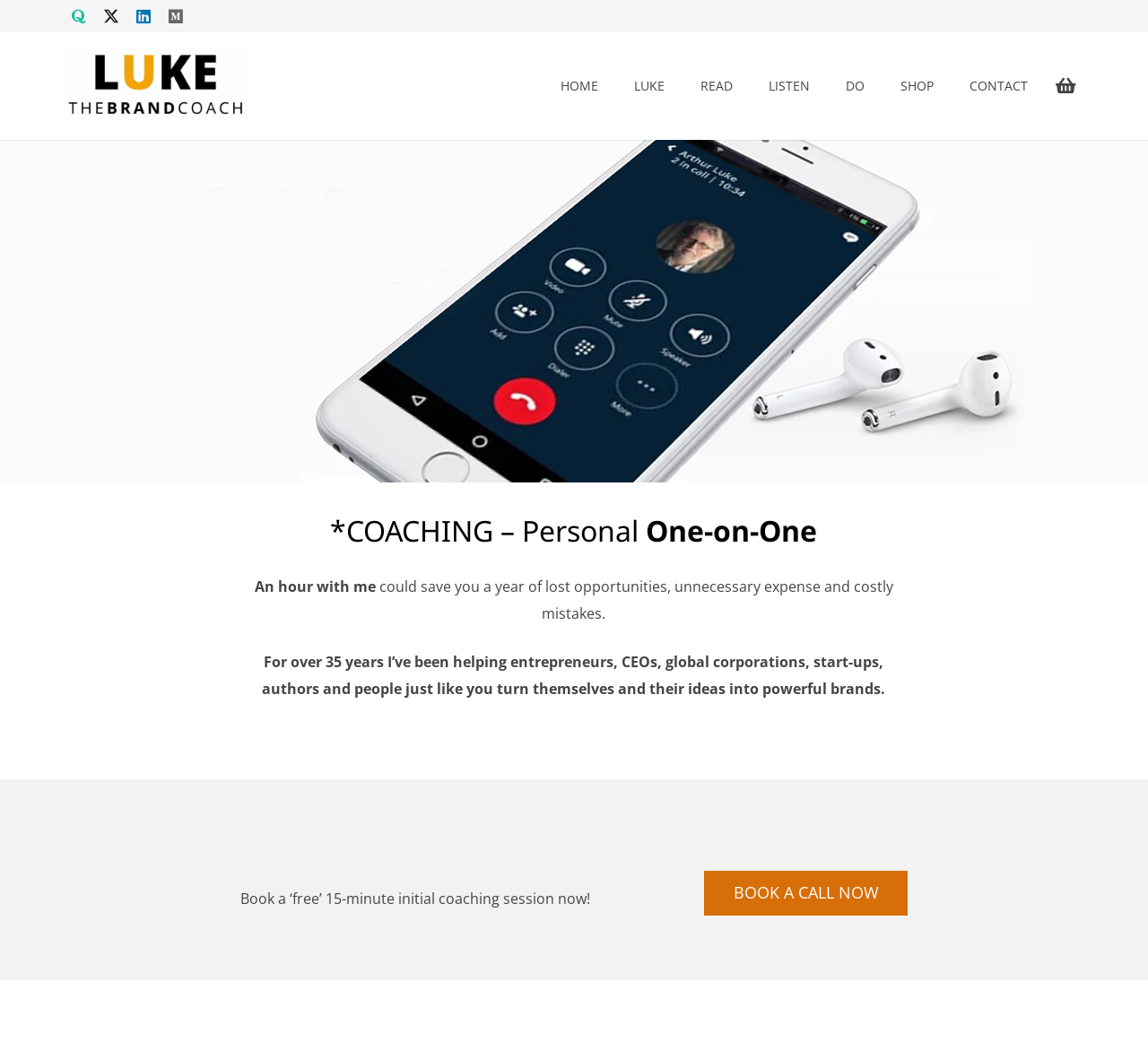What is the profession of the person on this website?
Answer the question based on the image using a single word or a brief phrase.

Coach